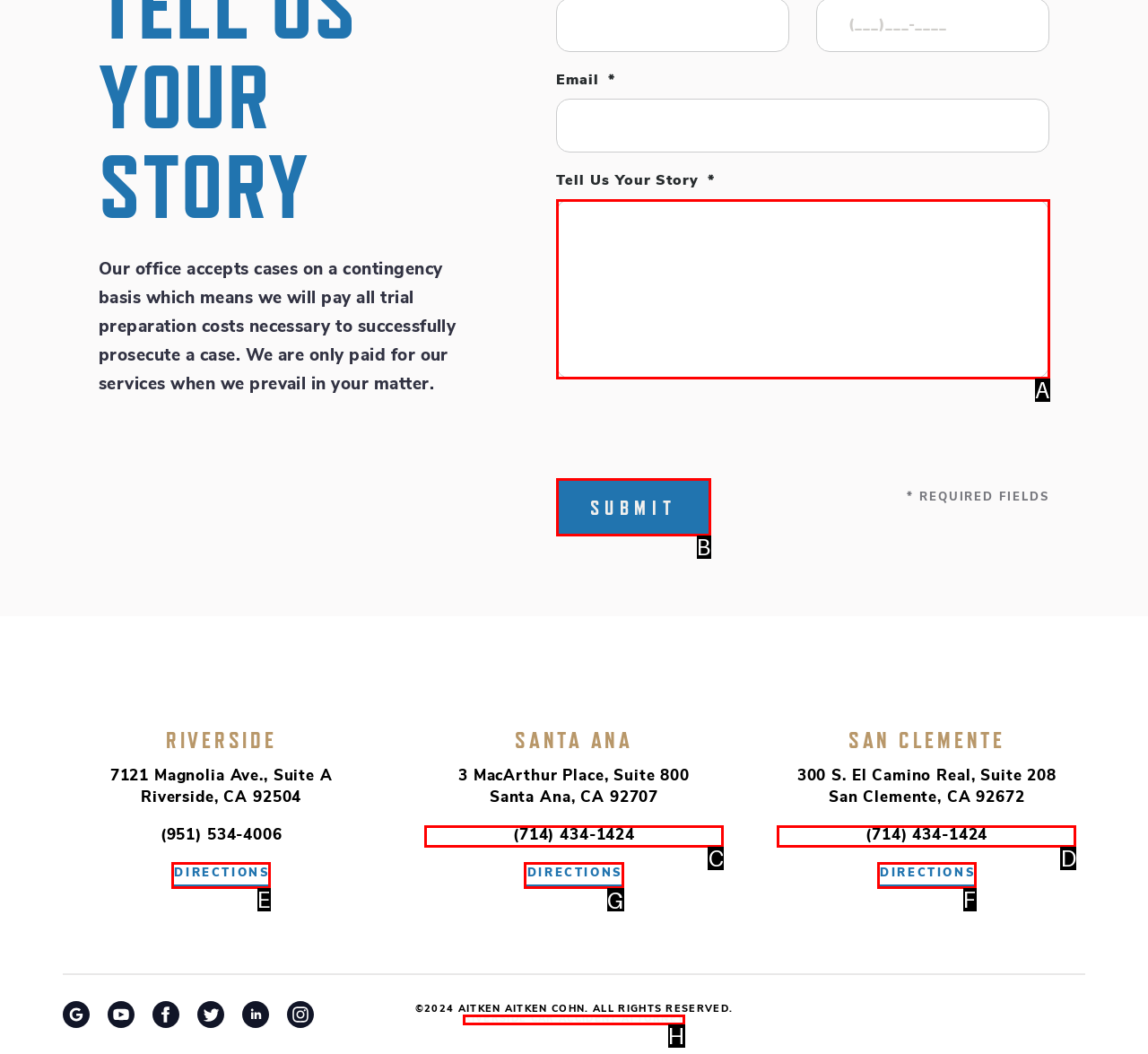Look at the highlighted elements in the screenshot and tell me which letter corresponds to the task: Get directions to Santa Ana office.

G